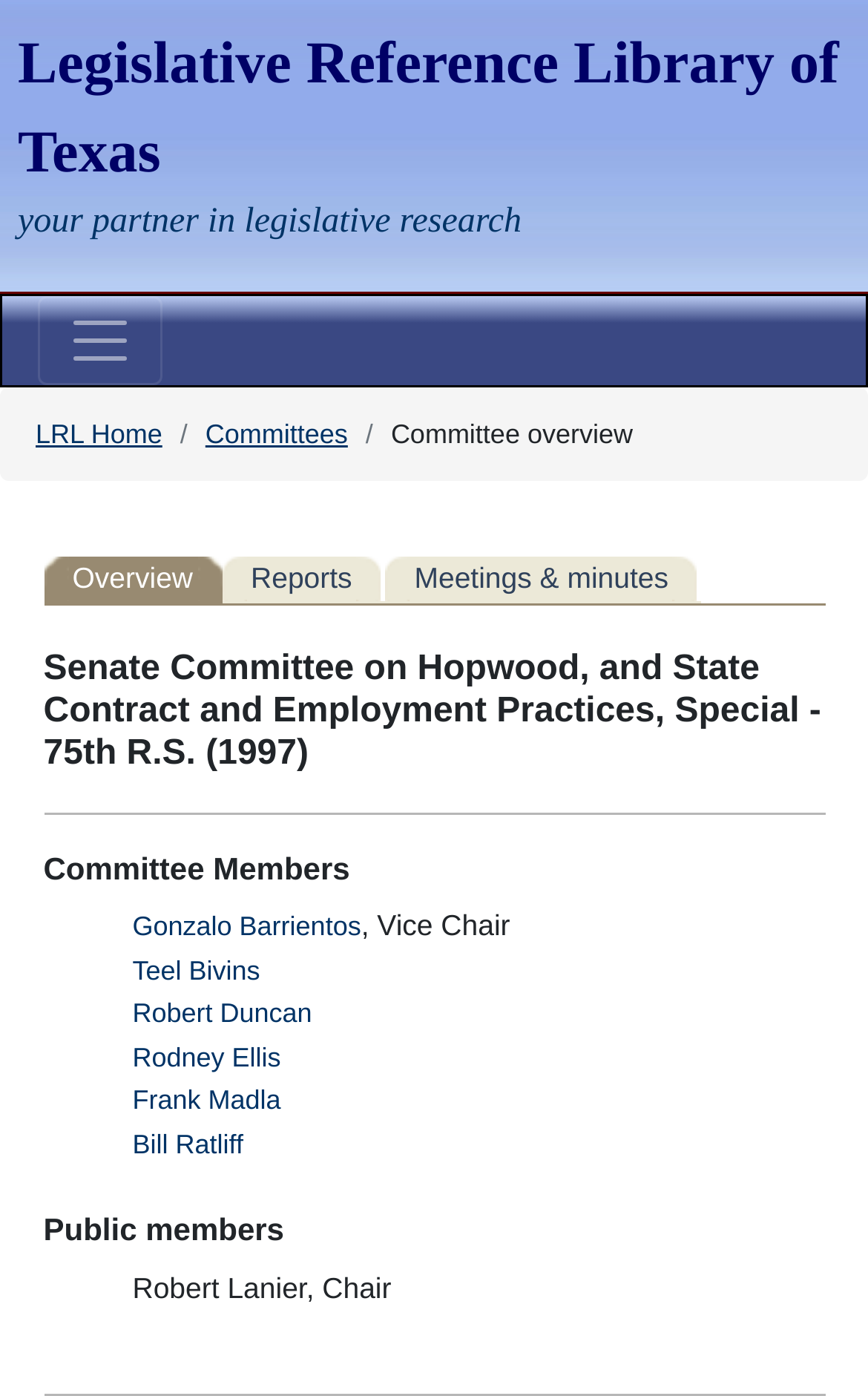Examine the screenshot and answer the question in as much detail as possible: How many sections are there in the committee overview?

I found the answer by looking at the structure of the page, which has three main sections: Committee Members, Public members, and an initial section with the committee name and description, separated by horizontal separator elements.